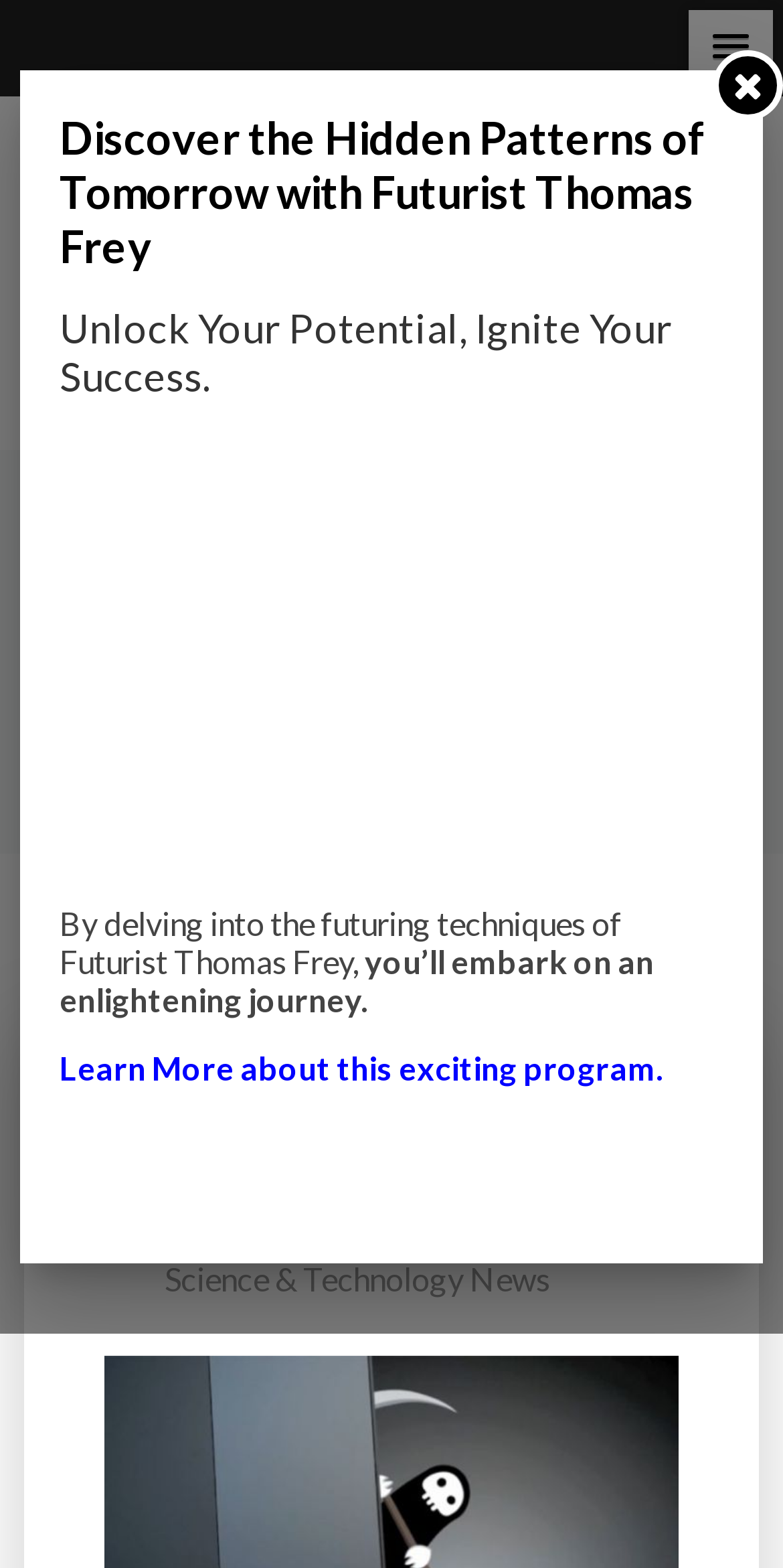Answer the question using only one word or a concise phrase: What is the name of the Facebook app?

If I Die